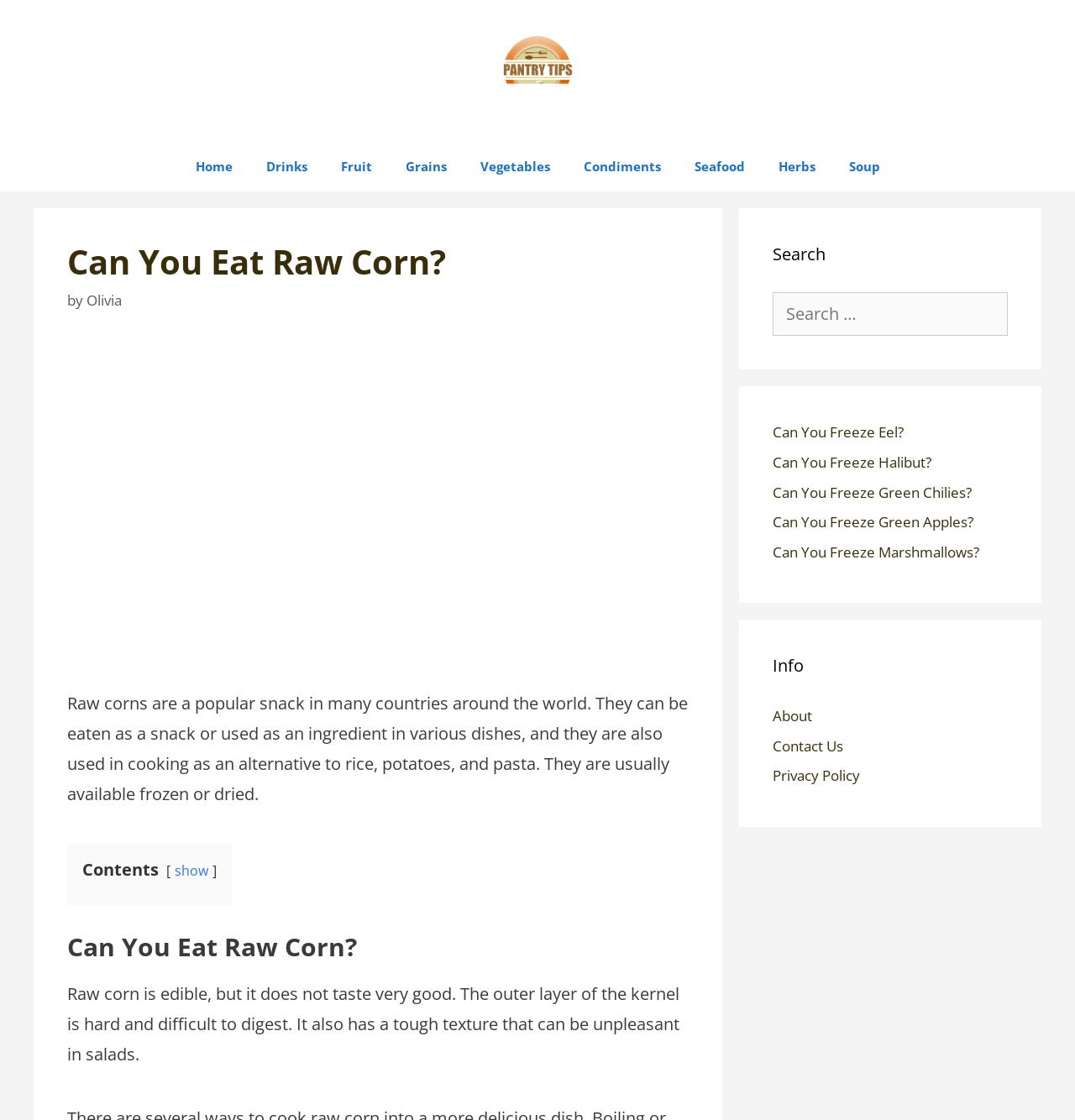What is the author of the article?
Could you answer the question with a detailed and thorough explanation?

The author of the article can be determined by looking at the link 'Olivia' which is located next to the static text 'by', indicating that Olivia is the author of the article.